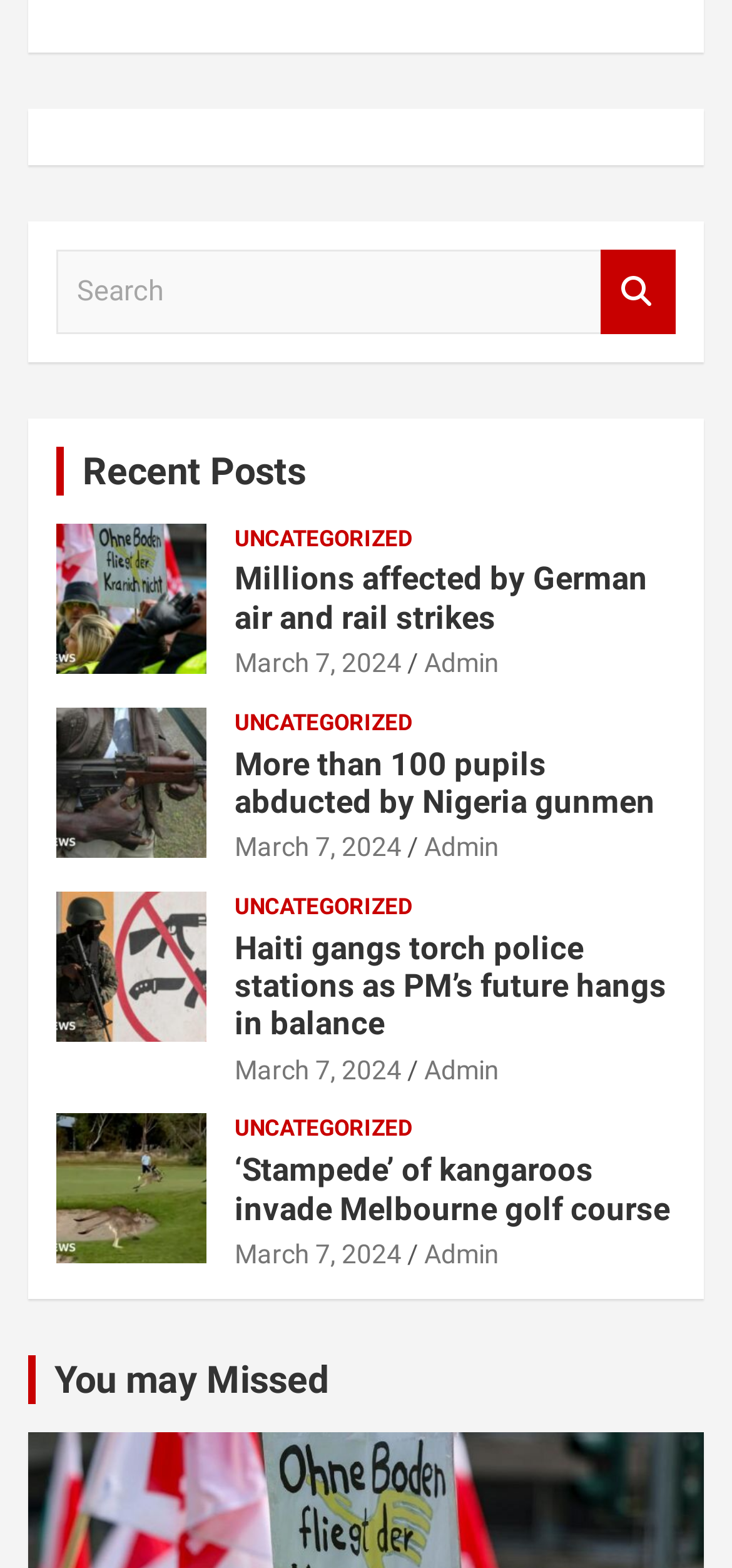Locate the UI element described by Recent Posts in the provided webpage screenshot. Return the bounding box coordinates in the format (top-left x, top-left y, bottom-right x, bottom-right y), ensuring all values are between 0 and 1.

[0.113, 0.286, 0.418, 0.314]